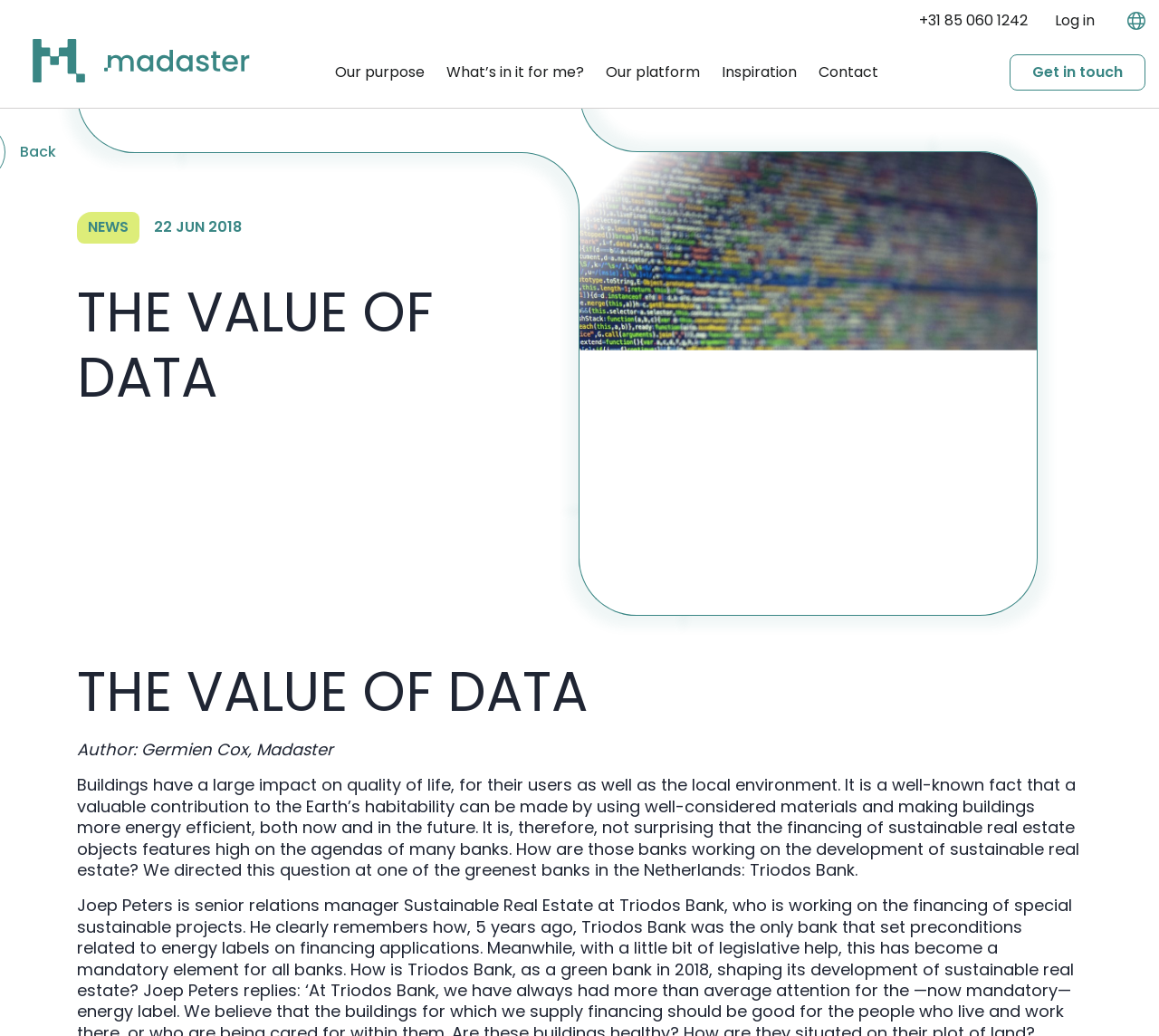Please find the bounding box coordinates of the section that needs to be clicked to achieve this instruction: "Choose your country and language".

[0.968, 0.01, 0.984, 0.03]